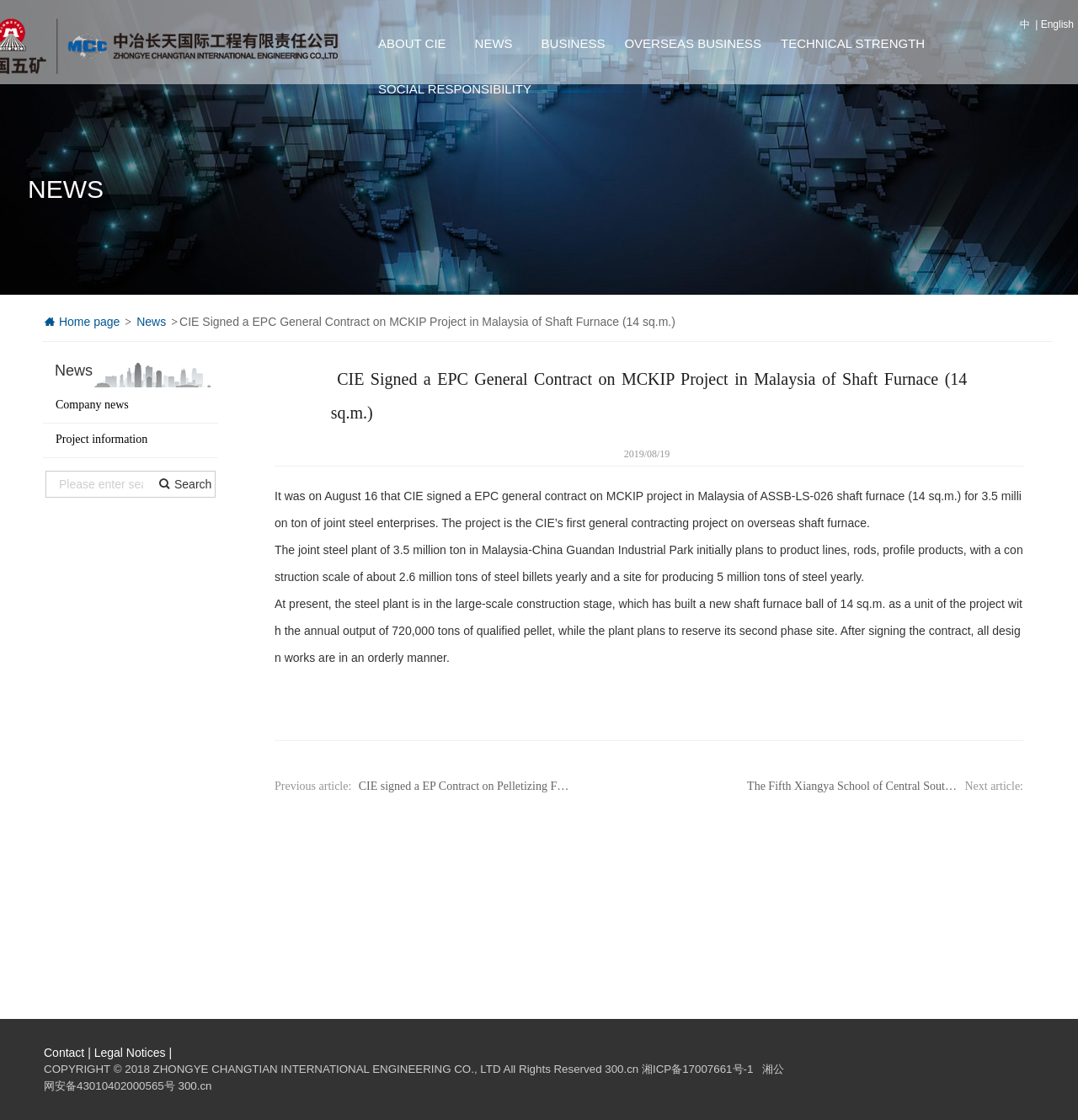What is the location of the steel plant?
Offer a detailed and full explanation in response to the question.

The joint steel plant of 3.5 million ton is located in Malaysia-China Guandan Industrial Park, where CIE signed a EPC general contract on MCKIP project in Malaysia of ASSB-LS-026 shaft furnace (14 sq.m.) for 3.5 million ton of joint steel enterprises.